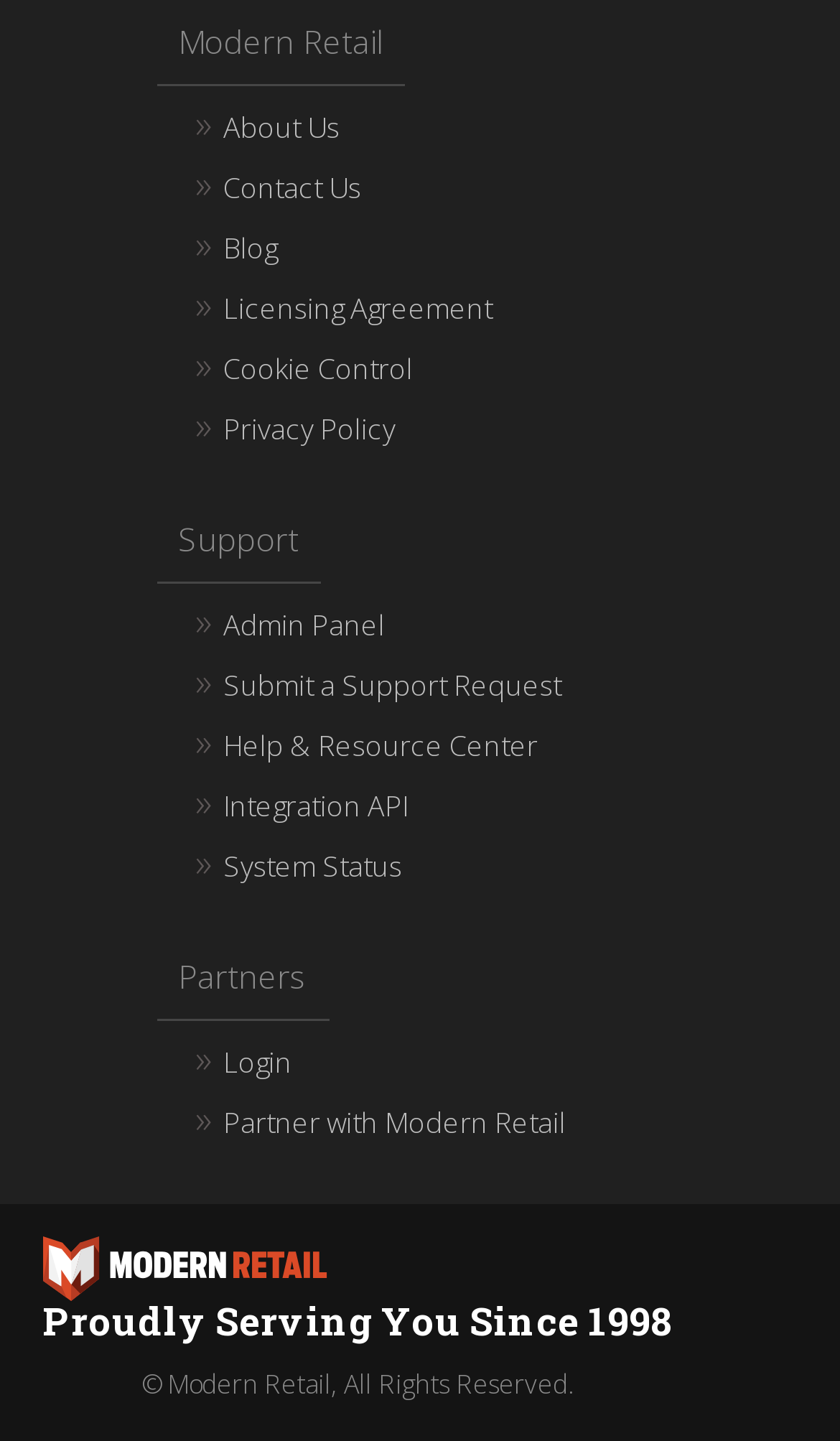Identify the bounding box coordinates for the UI element described as follows: "Partner with Modern Retail". Ensure the coordinates are four float numbers between 0 and 1, formatted as [left, top, right, bottom].

[0.232, 0.758, 0.673, 0.798]